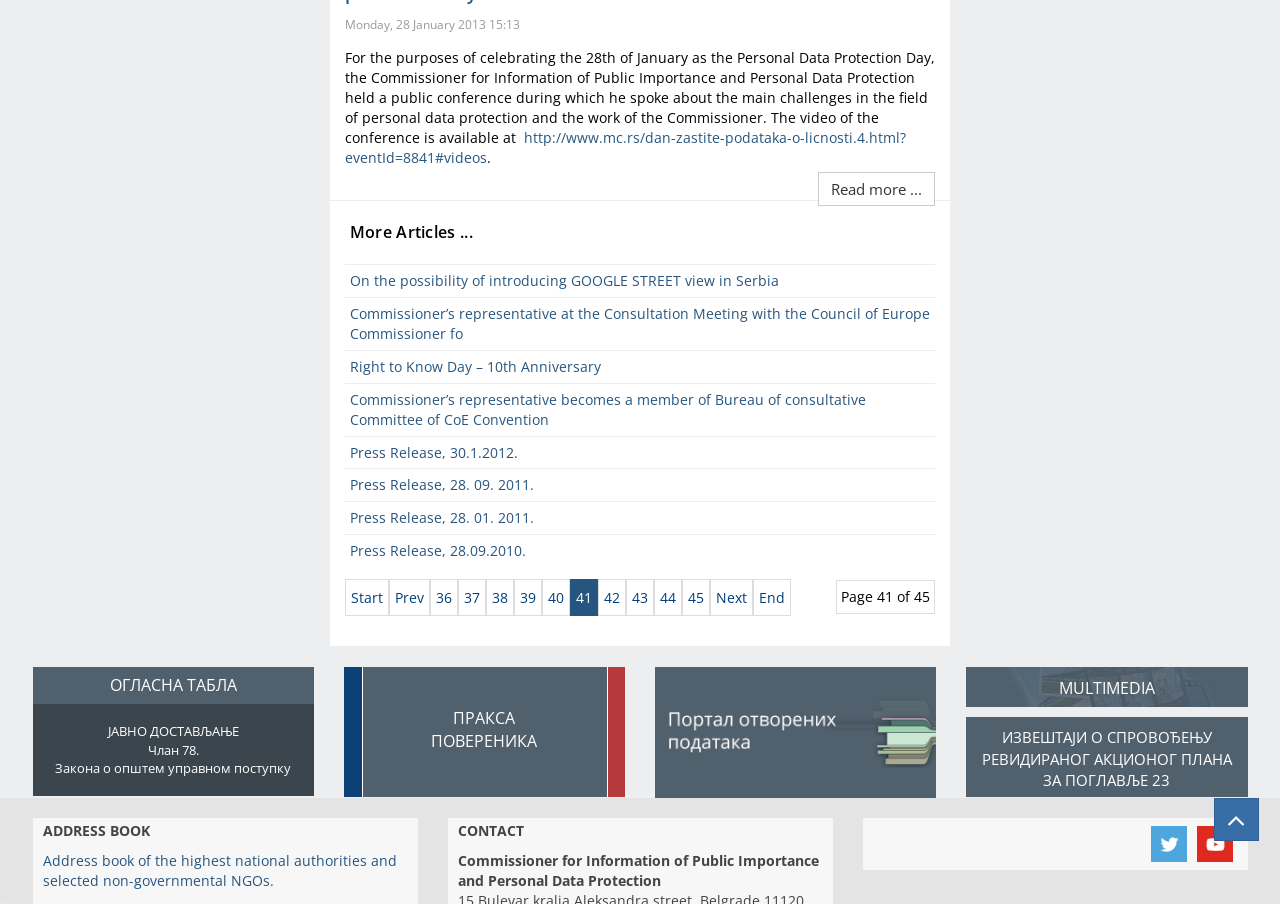Examine the image and give a thorough answer to the following question:
What is the date of the public conference?

The date of the public conference can be found in the first paragraph of the webpage, where it is mentioned that the Commissioner for Information of Public Importance and Personal Data Protection held a public conference on Monday, 28 January 2013.